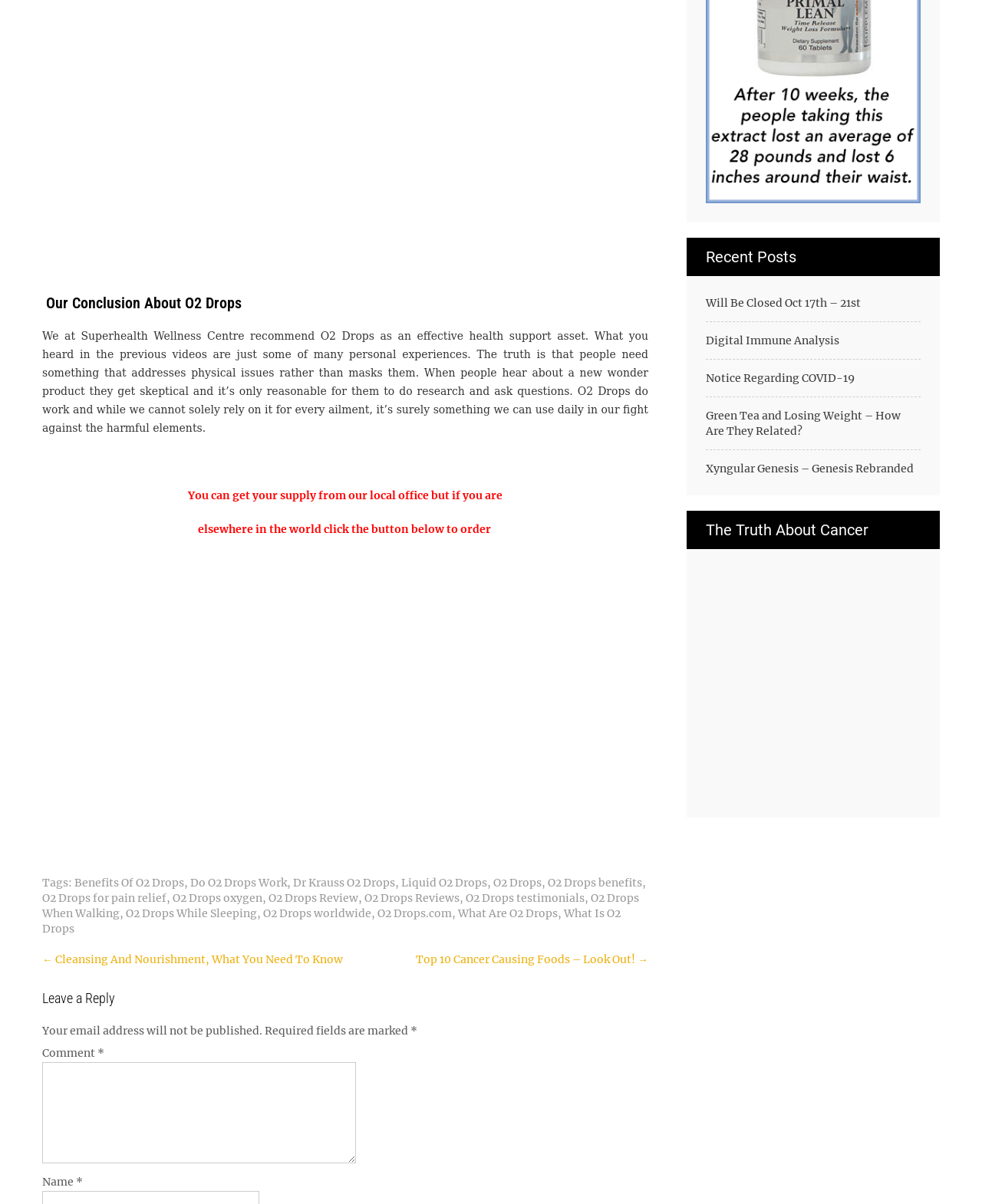Please provide the bounding box coordinates for the element that needs to be clicked to perform the following instruction: "Click the link to order O2 Drops". The coordinates should be given as four float numbers between 0 and 1, i.e., [left, top, right, bottom].

[0.201, 0.433, 0.5, 0.445]